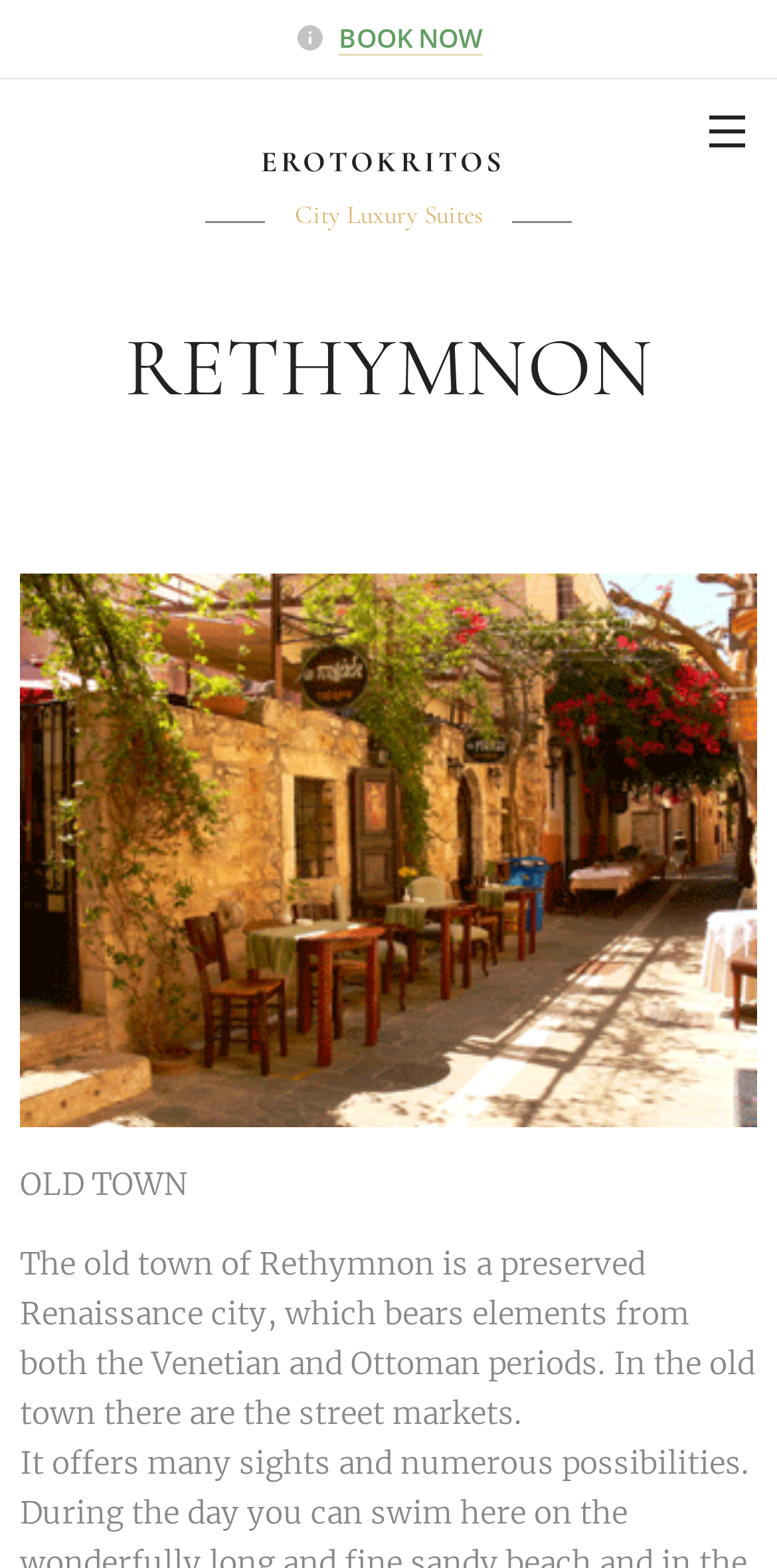Please provide a comprehensive answer to the question below using the information from the image: What is the location of the old town?

I found the answer by reading the description of the old town, which mentions 'The old town of Rethymnon...'.